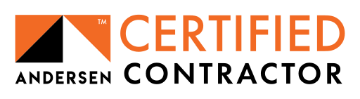What is prominently displayed in the logo?
Using the screenshot, give a one-word or short phrase answer.

The word 'CERTIFIED'